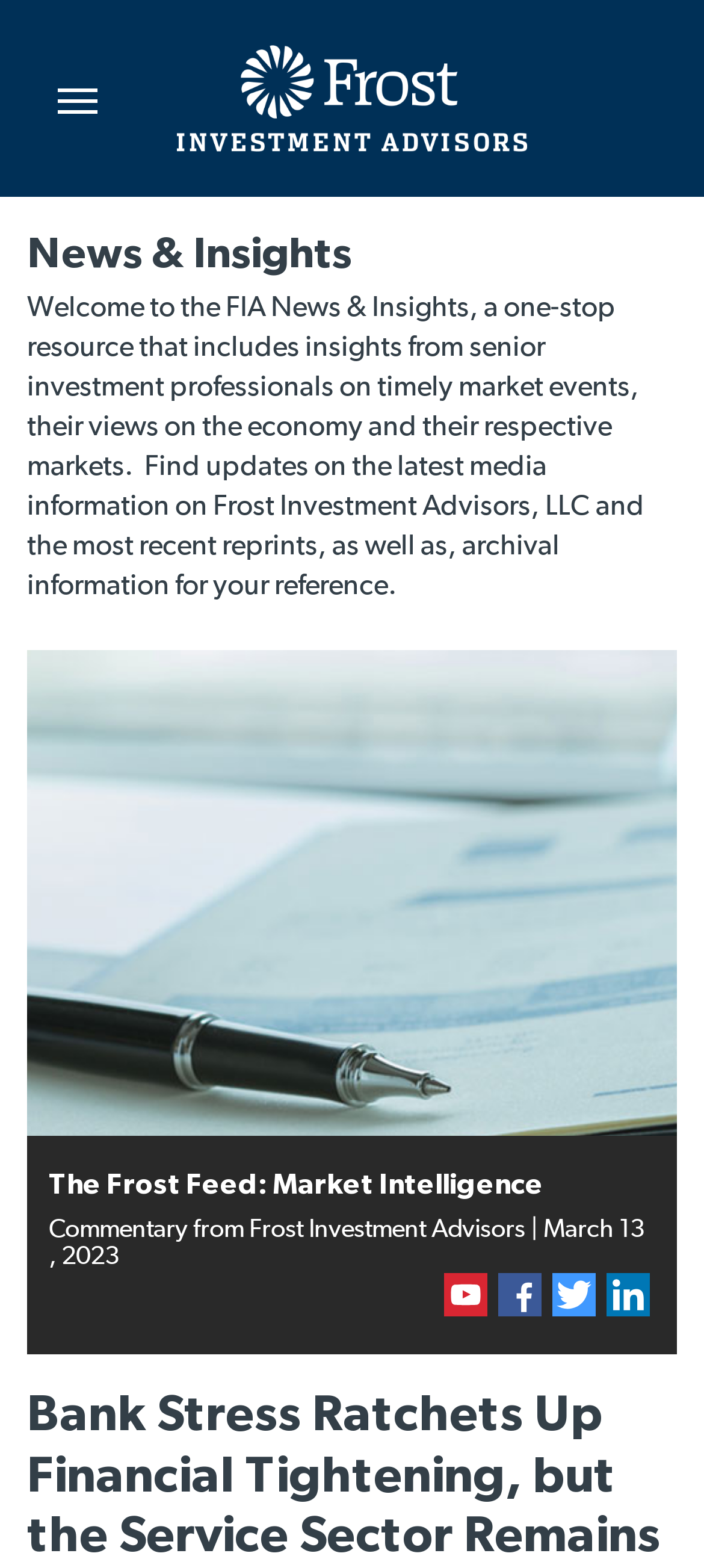What is the purpose of the webpage?
Please answer using one word or phrase, based on the screenshot.

News and Insights